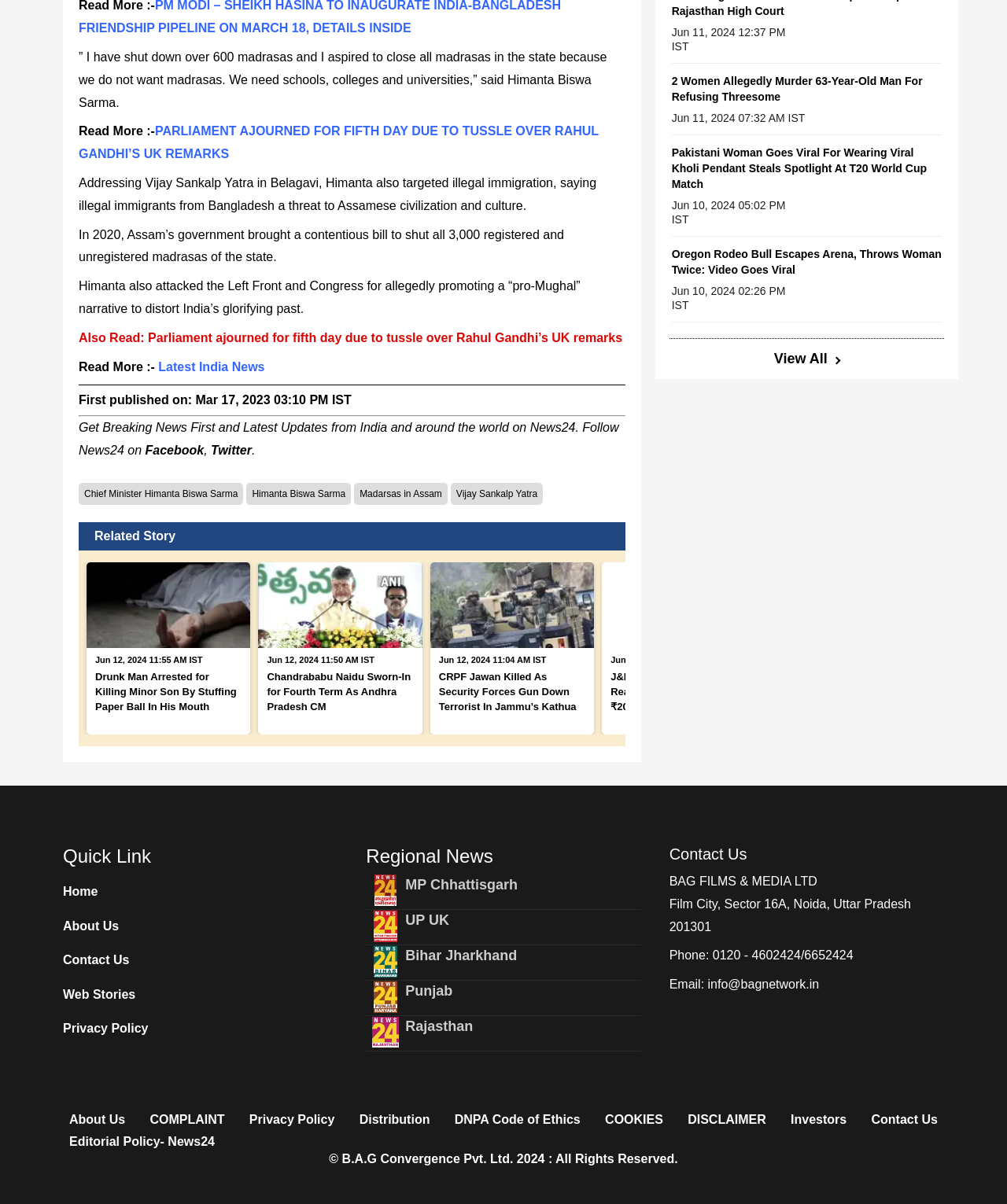What is the date of the news article 'Drunk Man Arrested for Killing Minor Son By Stuffing Paper Ball In His Mouth'?
Based on the visual information, provide a detailed and comprehensive answer.

The news article 'Drunk Man Arrested for Killing Minor Son By Stuffing Paper Ball In His Mouth' is dated June 12, 2024, indicating when the news was published.